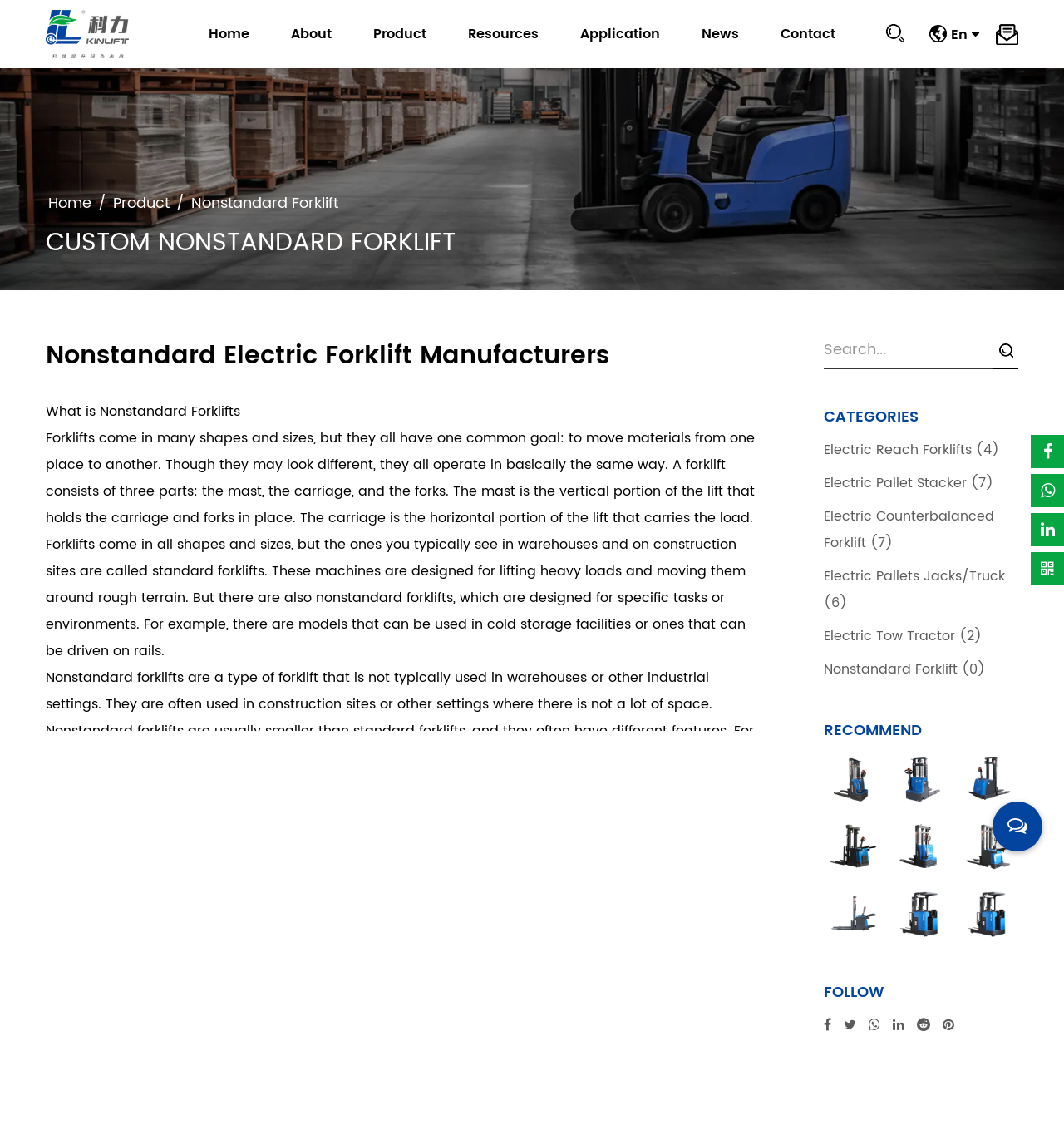Show the bounding box coordinates for the HTML element described as: "name="s" placeholder="Search..."".

[0.774, 0.292, 0.957, 0.325]